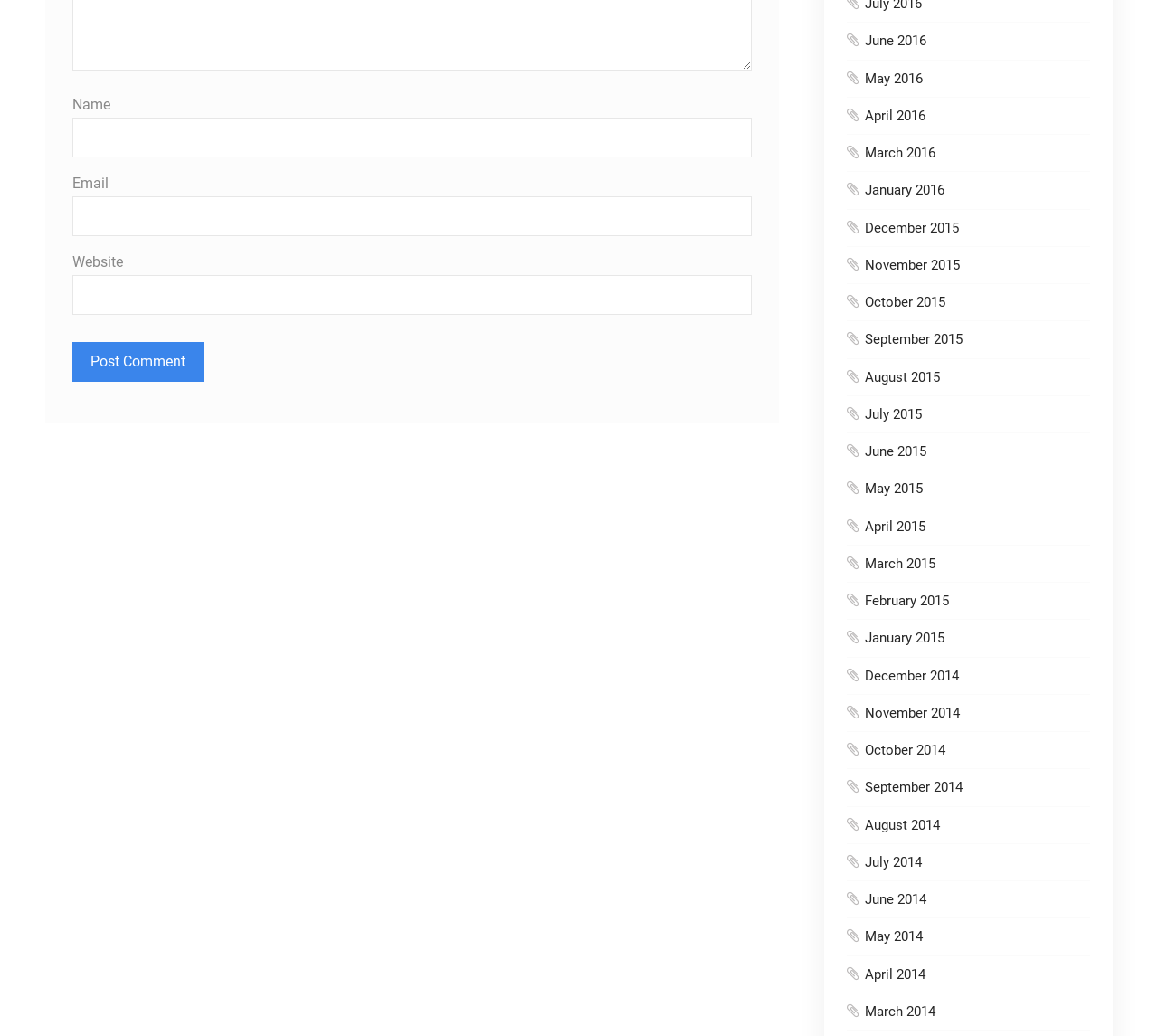How many links are there on the right side of the webpage?
Please use the image to provide a one-word or short phrase answer.

24